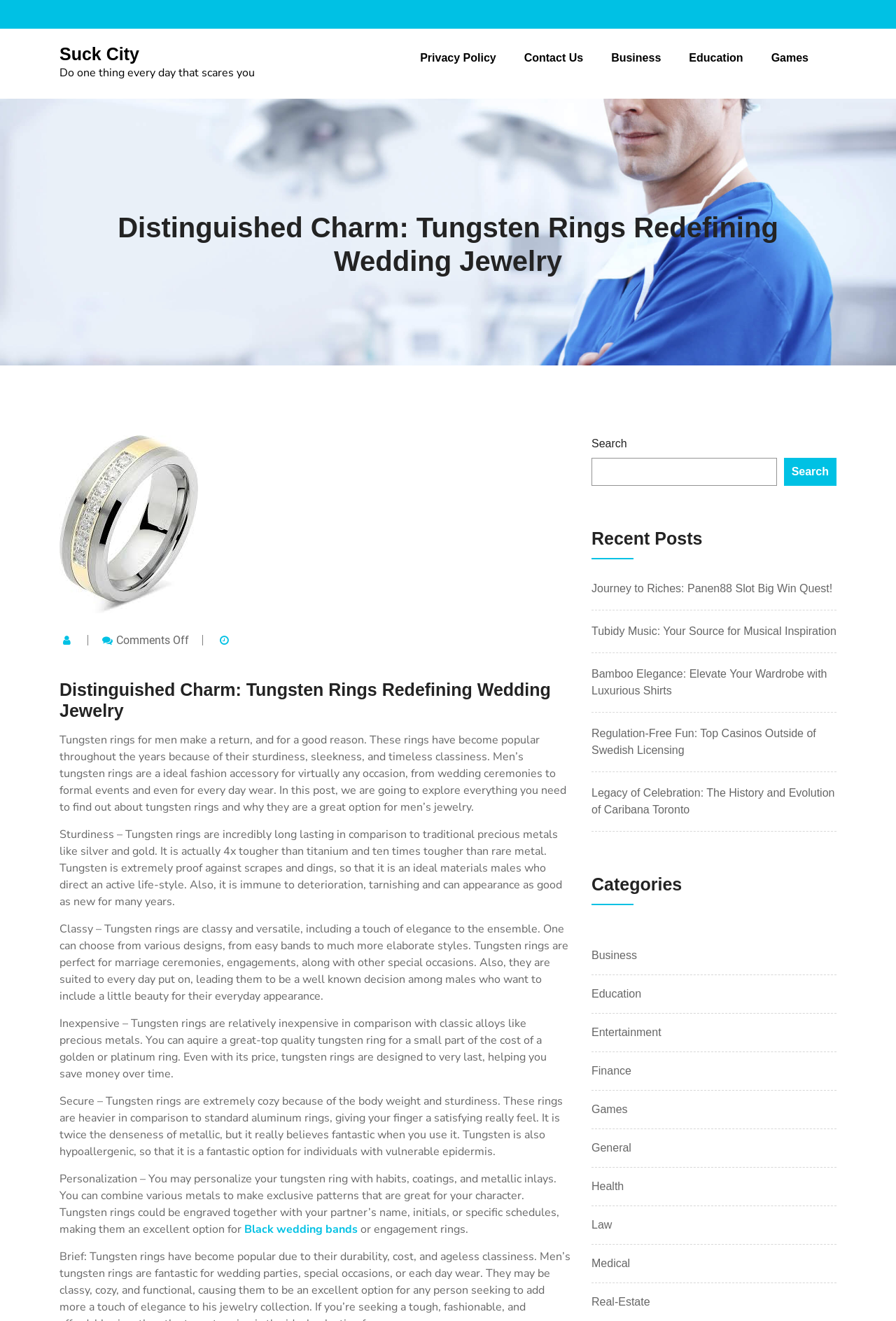Identify the bounding box coordinates of the element to click to follow this instruction: 'Add to Cart'. Ensure the coordinates are four float values between 0 and 1, provided as [left, top, right, bottom].

None